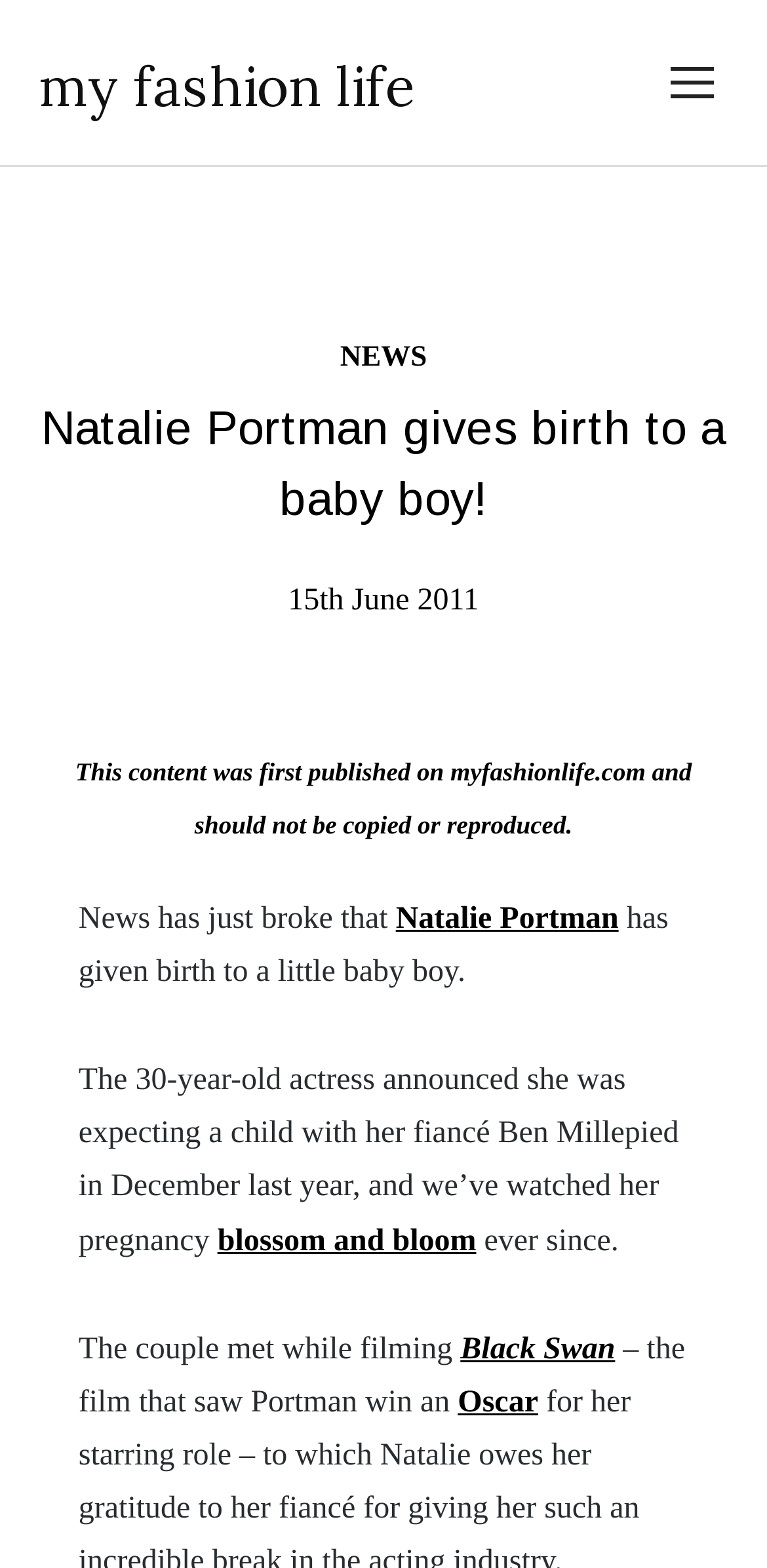Please reply to the following question with a single word or a short phrase:
What is the name of the film where the couple met?

Black Swan